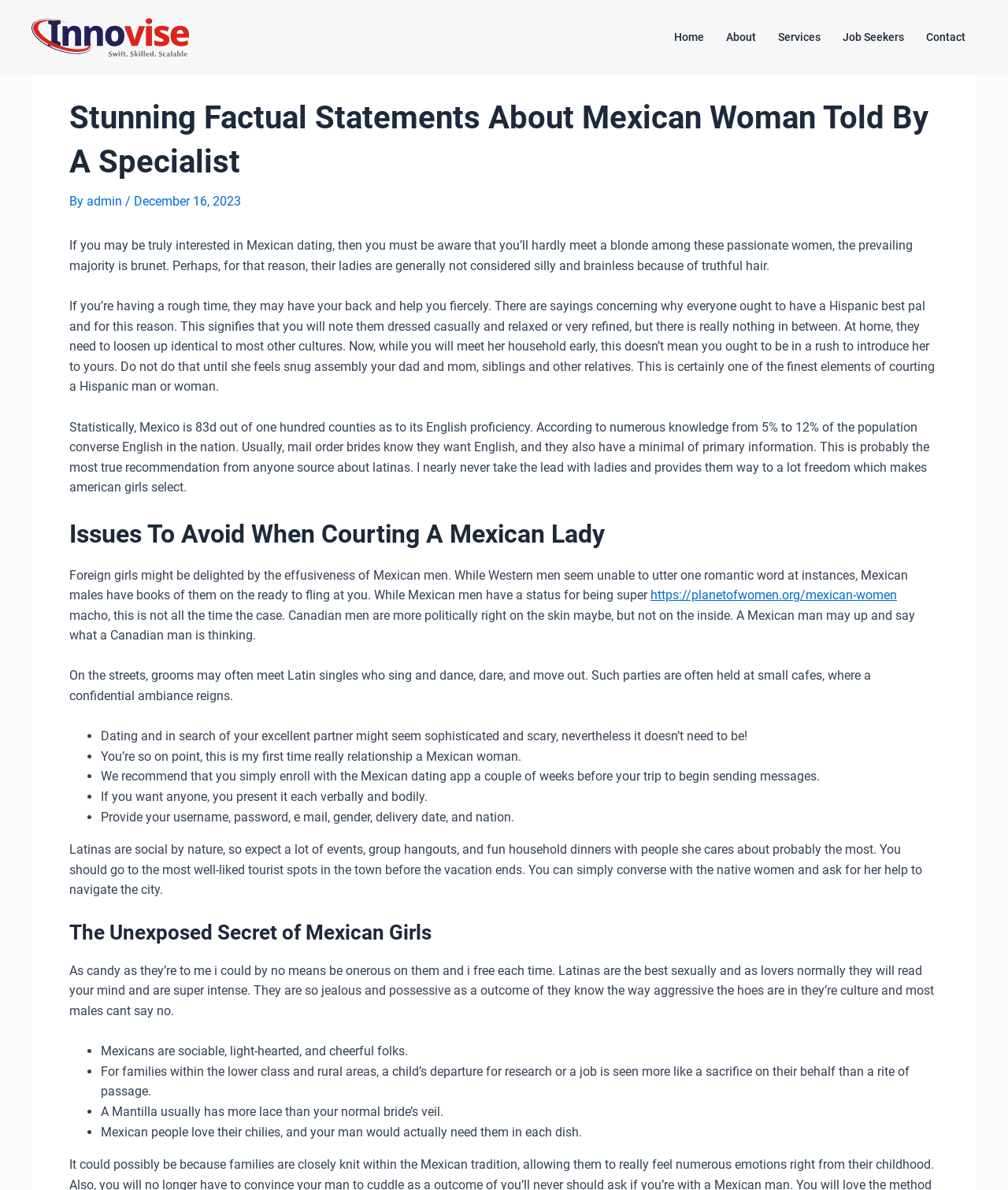Identify the bounding box coordinates for the UI element mentioned here: "Job Seekers". Provide the coordinates as four float values between 0 and 1, i.e., [left, top, right, bottom].

[0.825, 0.008, 0.908, 0.054]